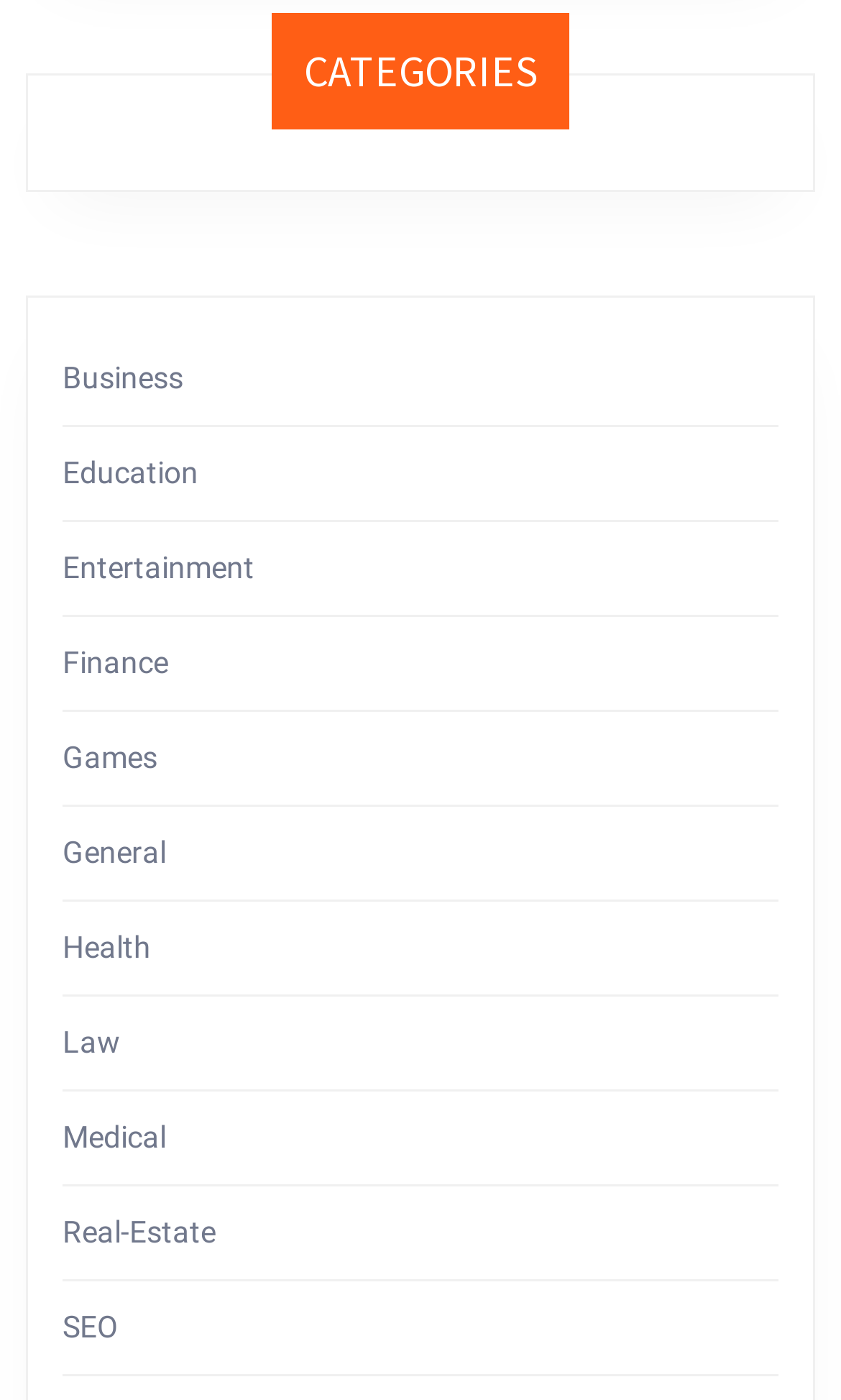Identify the bounding box coordinates for the element that needs to be clicked to fulfill this instruction: "click on Business category". Provide the coordinates in the format of four float numbers between 0 and 1: [left, top, right, bottom].

[0.074, 0.257, 0.218, 0.282]